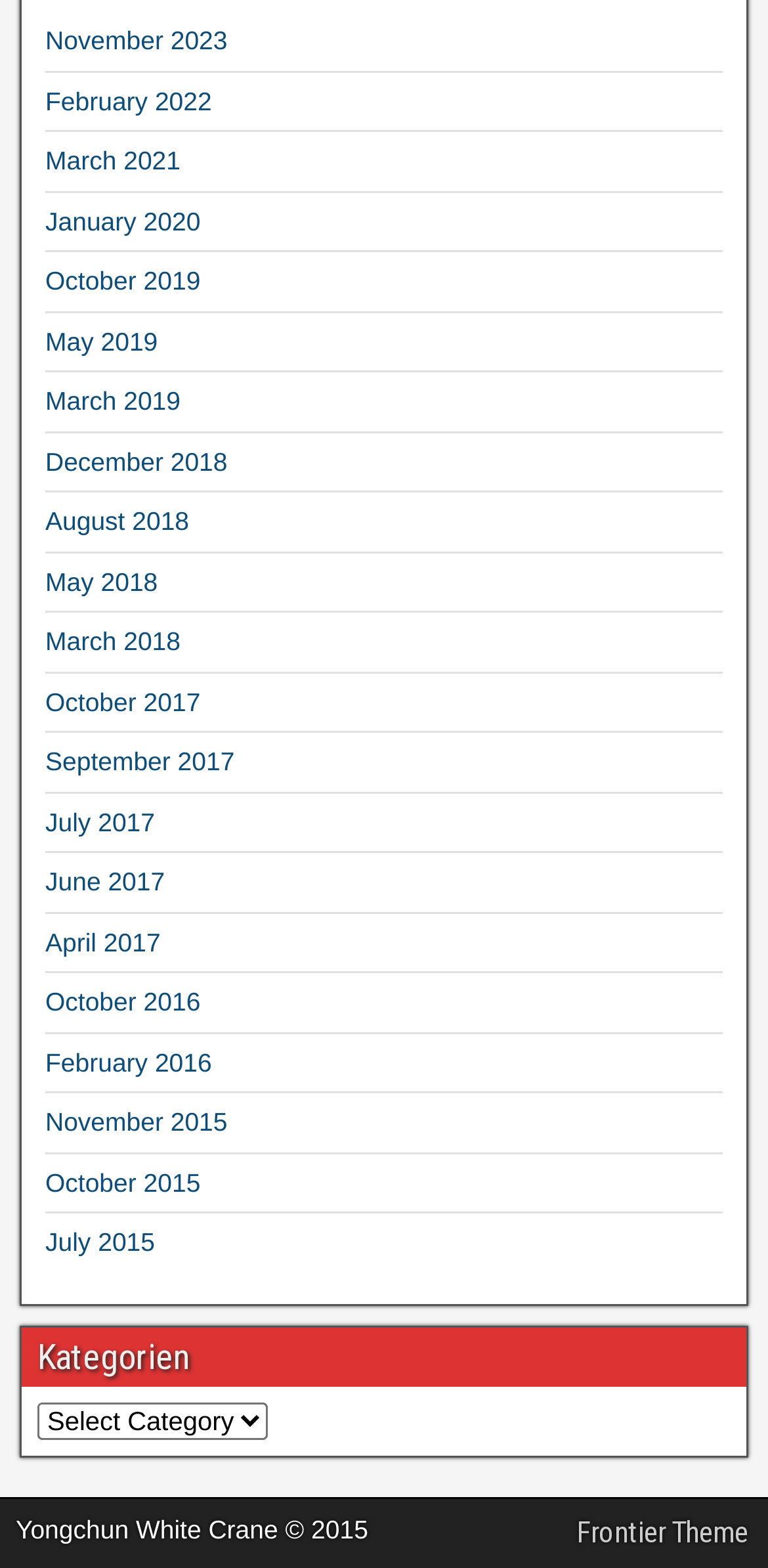What is the most recent month listed?
Based on the screenshot, respond with a single word or phrase.

November 2023